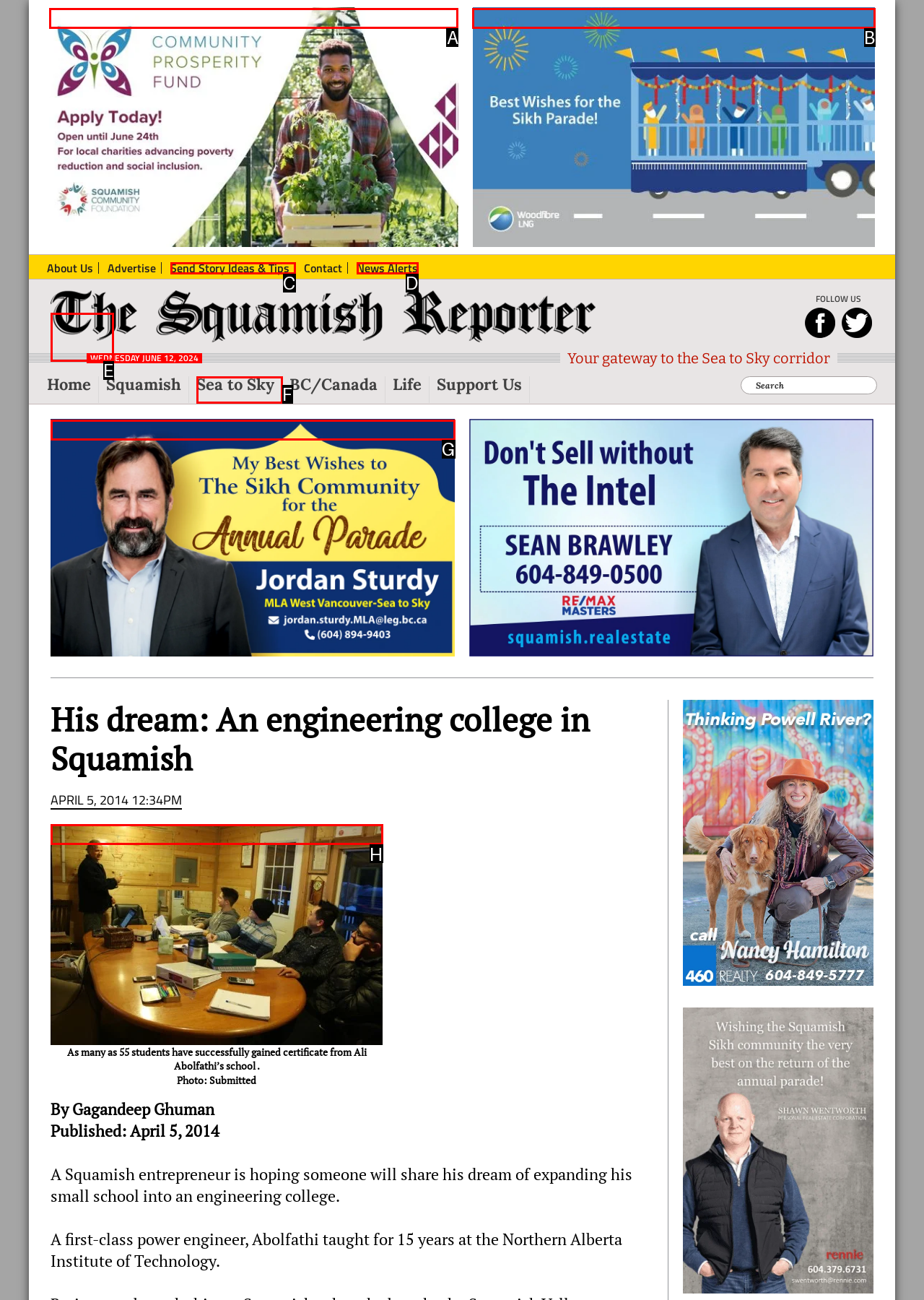From the description: Sea to Sky, select the HTML element that fits best. Reply with the letter of the appropriate option.

F